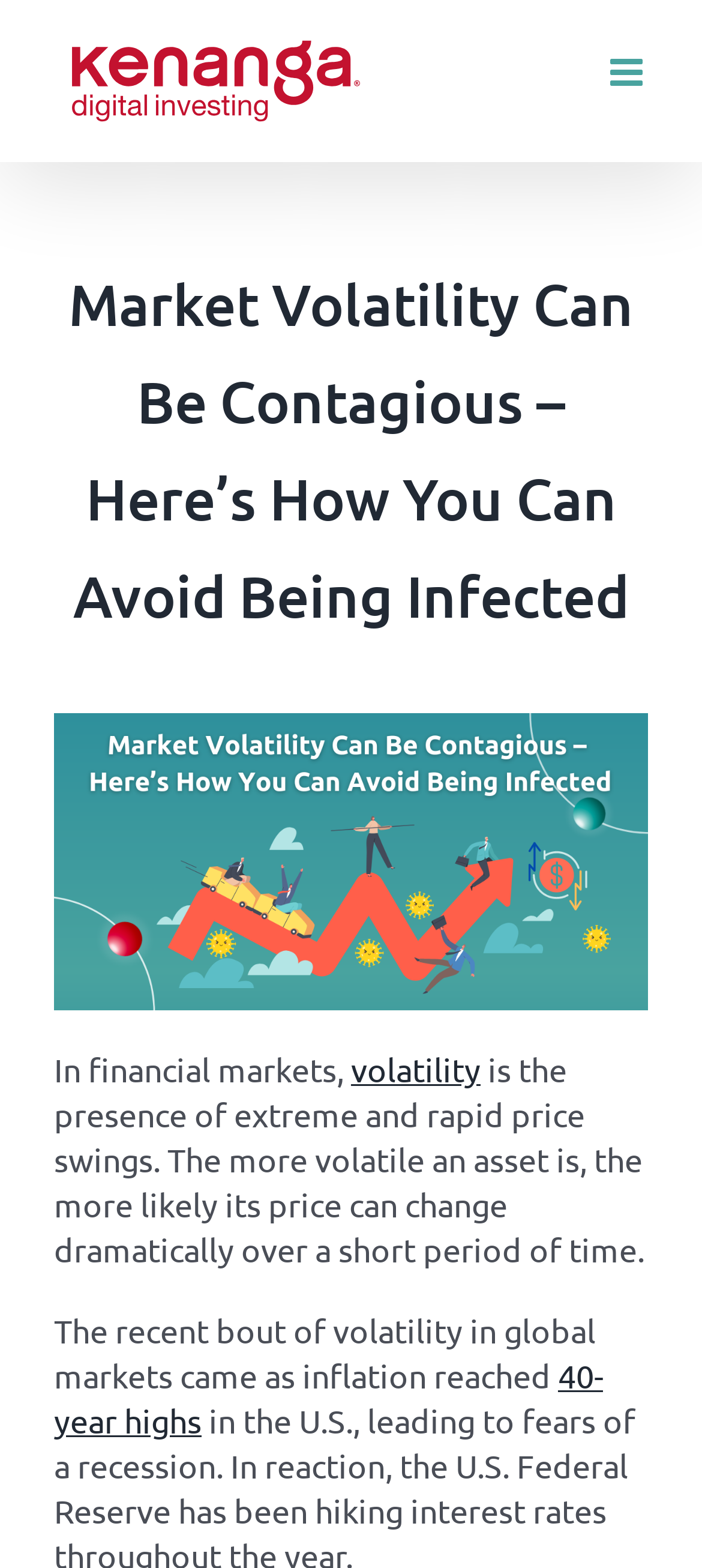Show the bounding box coordinates for the HTML element as described: "40-year highs".

[0.077, 0.865, 0.859, 0.918]